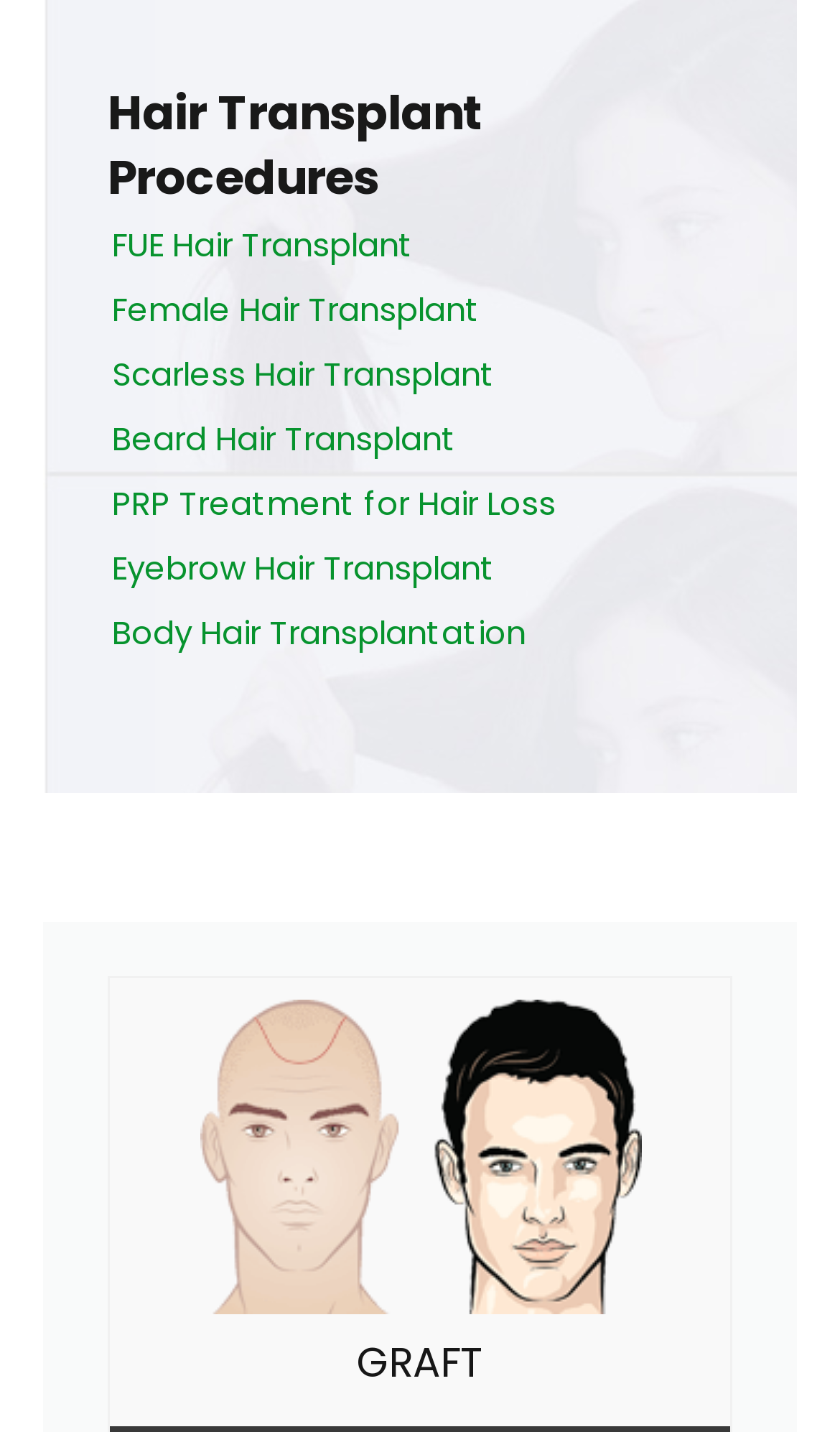What is the name of the organization or clinic?
Please look at the screenshot and answer in one word or a short phrase.

GRAFT